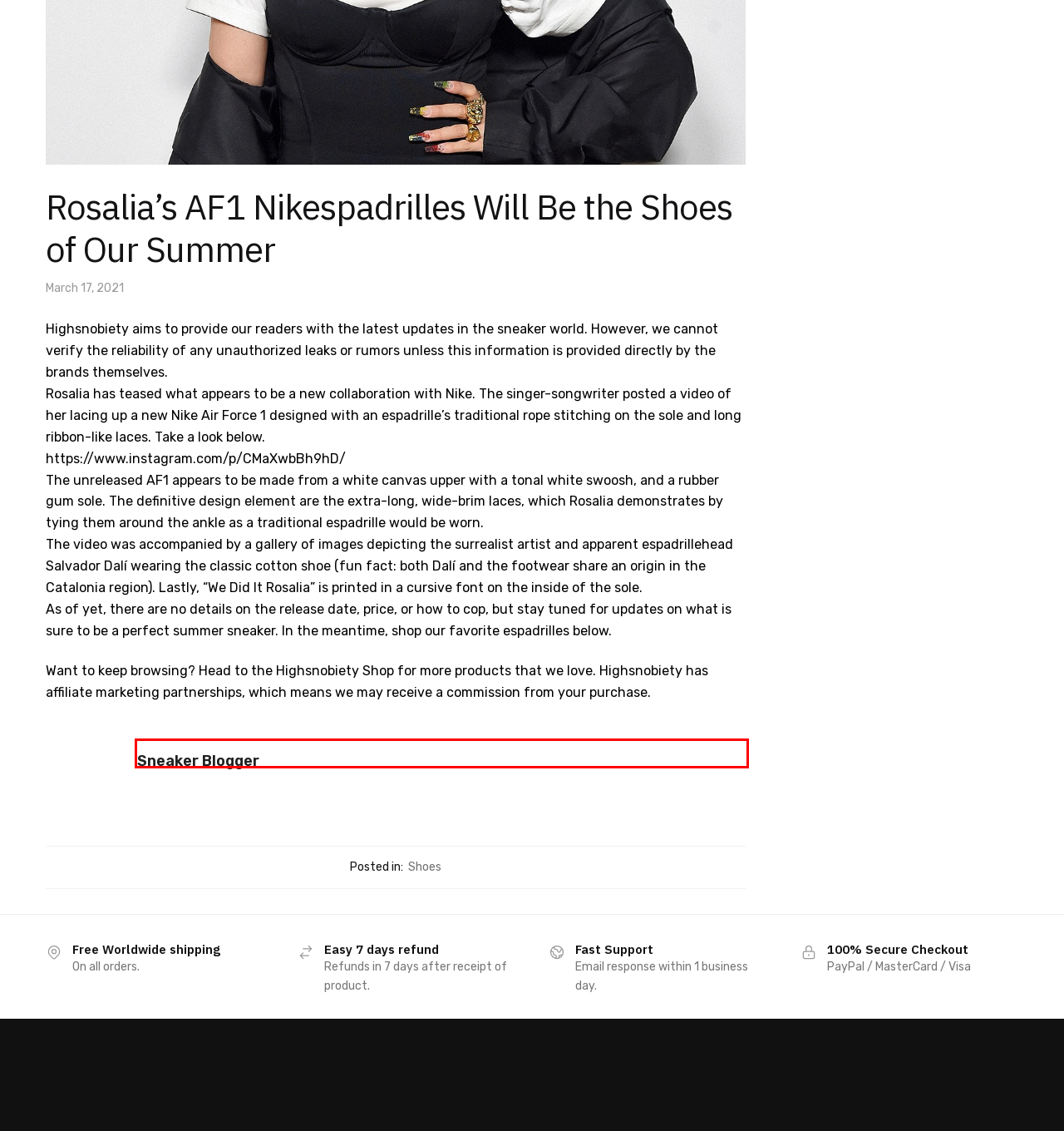You are given a screenshot of a webpage within which there is a red rectangle bounding box. Please choose the best webpage description that matches the new webpage after clicking the selected element in the bounding box. Here are the options:
A. Kids Archives - Sneaks & Kicks Footwear
B. Customer Service - Sneaks & Kicks Footwear
C. Collections - Sneaks & Kicks Footwear
D. Men Archives - Sneaks & Kicks Footwear
E. Shoes Archives - Sneaks & Kicks Footwear
F. Home - Sneaks & Kicks Footwear
G. My account - Sneaks & Kicks Footwear
H. Sneaker Blogger, Author at Sneaks & Kicks Footwear

H